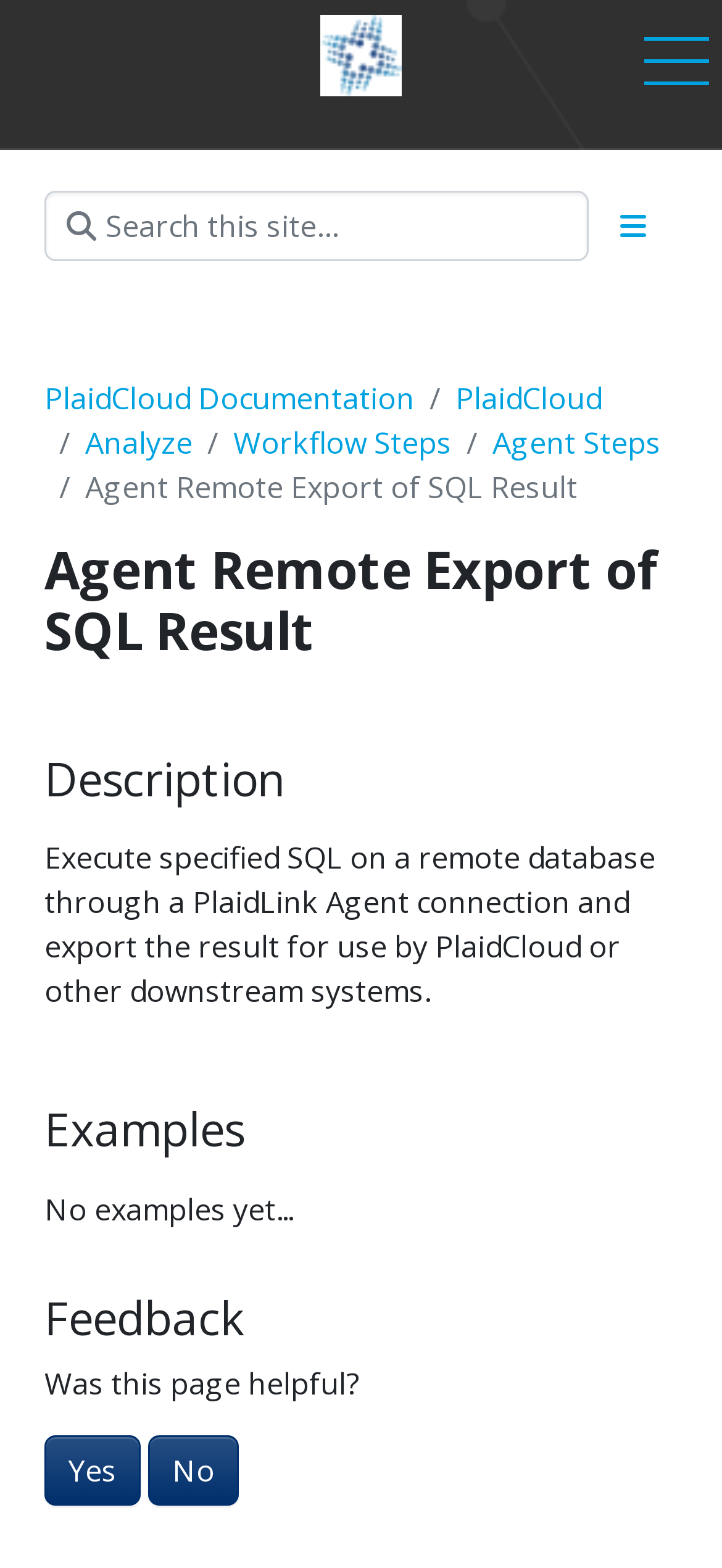Identify the bounding box coordinates of the clickable region to carry out the given instruction: "Toggle section navigation".

[0.856, 0.133, 0.897, 0.155]